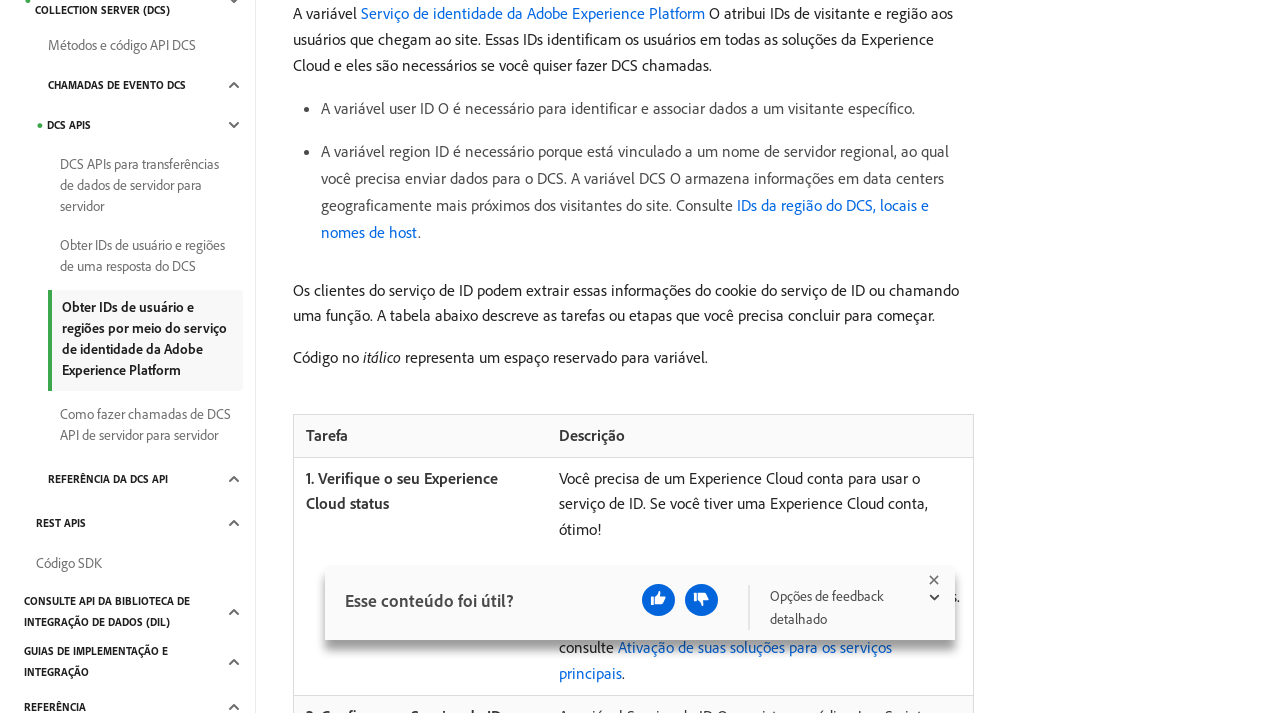Extract the bounding box coordinates for the UI element described as: "Chamadas de evento DCS".

[0.028, 0.097, 0.19, 0.142]